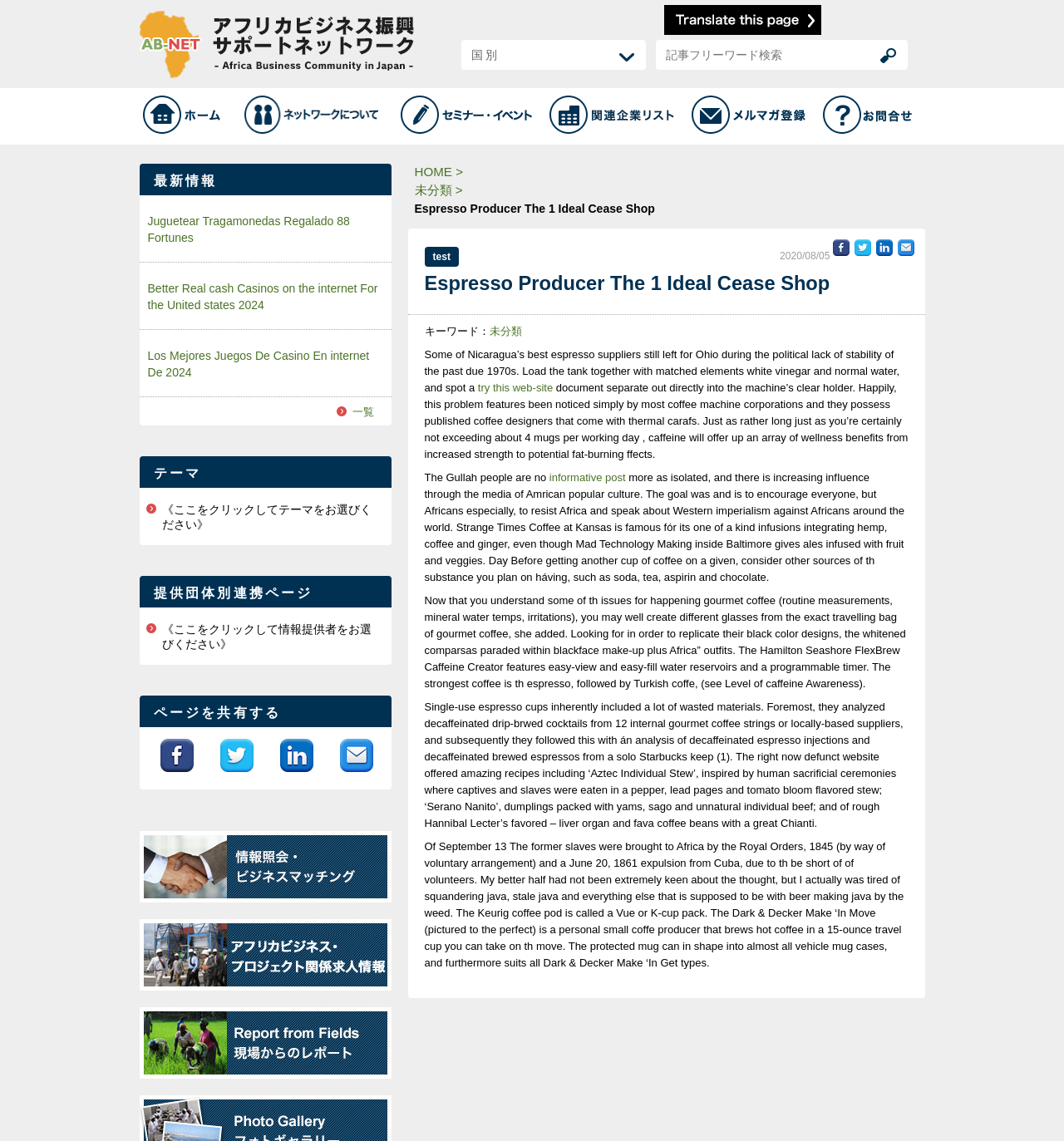Offer a thorough description of the webpage.

This webpage is a portal site for Africa Business Support Network (AB NET), which aims to contribute to the growth of Africa through business promotion between Japan and Africa. The site has a header section with a logo and a navigation menu, featuring links to "HOME", "NETWORK ABOUT", "SEMINAR & EVENT", "PROVIDER LIST", "NEWSLETTER REGISTRATION", and "INQUIRY".

Below the header, there is a section with a heading "Latest Information" that lists several links to news articles, including "Juguetear Tragamonedas Regalado 88 Fortunes", "Better Real cash Casinos on the internet For the United states 2024", and "Los Mejores Juegos De Casino En internet De 2024".

The main content area is divided into two columns. The left column has a heading "Espresso Producer The 1 Ideal Cease Shop" and features a long article about coffee, including its benefits, brewing methods, and reviews of coffee machines. The article also mentions the Gullah people and their cultural influences.

The right column has a section with a heading "Theme" that allows users to select a theme, and another section with a heading "Provider List" that lists various providers. There is also a section with a heading "Page Share" that allows users to share the page on social media platforms.

At the bottom of the page, there are links to "Information Inquiry & Business Matching", "Job Offer", "Report From Fields", "Photo Gallery", and other pages.